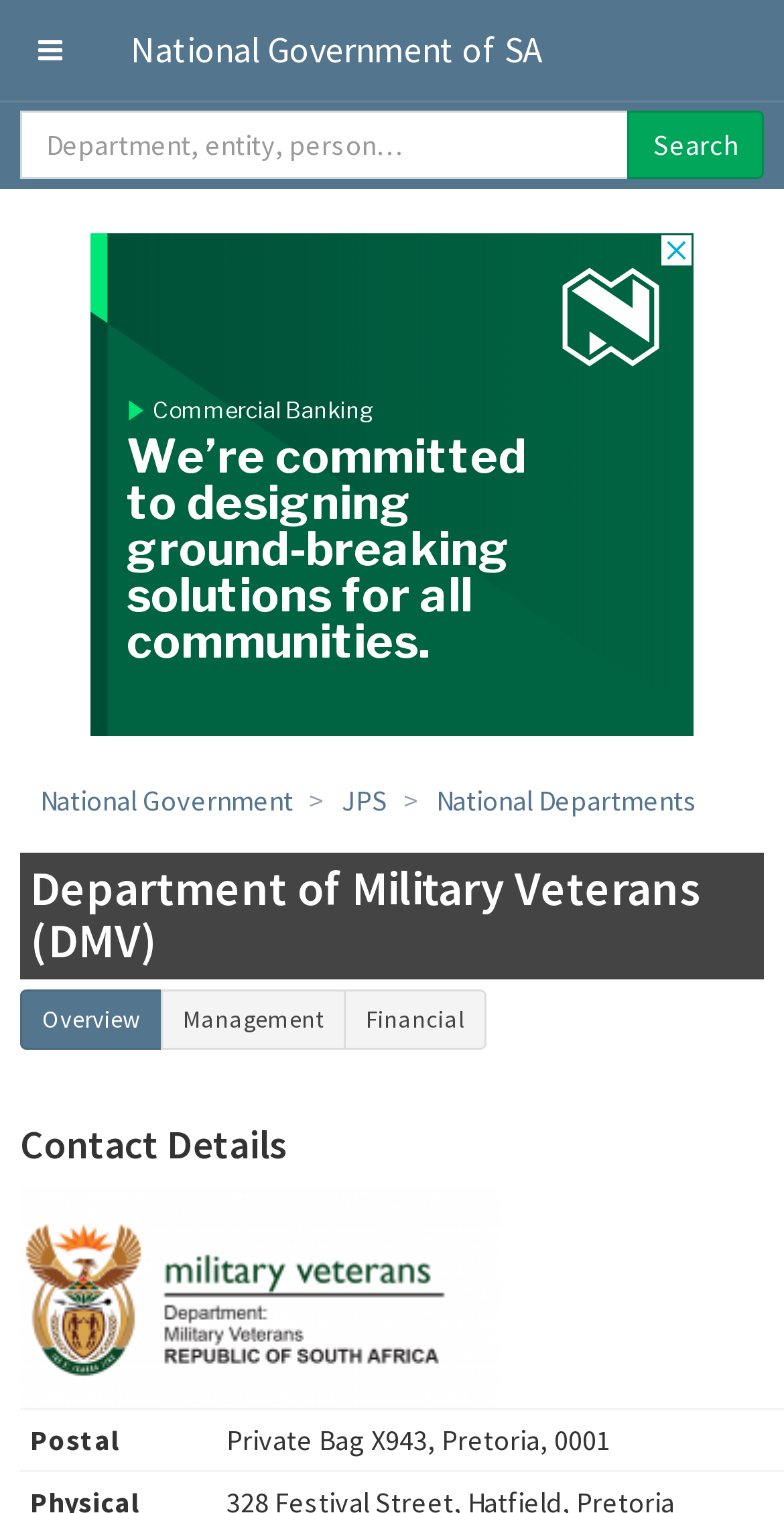Elaborate on the information and visuals displayed on the webpage.

The webpage is about the Department of Military Veterans (DMV) and its overview. At the top left corner, there is a toggle navigation button. Next to it, there is a link to the National Government of South Africa. Below these elements, there is a search bar that spans across the page, with a textbox to input search queries and a search button on the right side.

On the top right side, there is an advertisement iframe that takes up a significant portion of the page. Below the search bar, there are three links: National Government, JPS, and National Departments, arranged from left to right.

The main content of the page starts with a heading that reads "Department of Military Veterans (DMV)". Below this heading, there is a group of links, including Overview, Management, and Financial, which are likely navigation links to different sections of the website.

Further down, there is another heading that reads "Contact Details". Below this heading, there is an image, and a table with a row header labeled "Postal", which likely contains contact information for the department.

At the very top of the page, there is a meta description that provides a brief overview of the department's mission and contact information, including an address and two phone numbers.